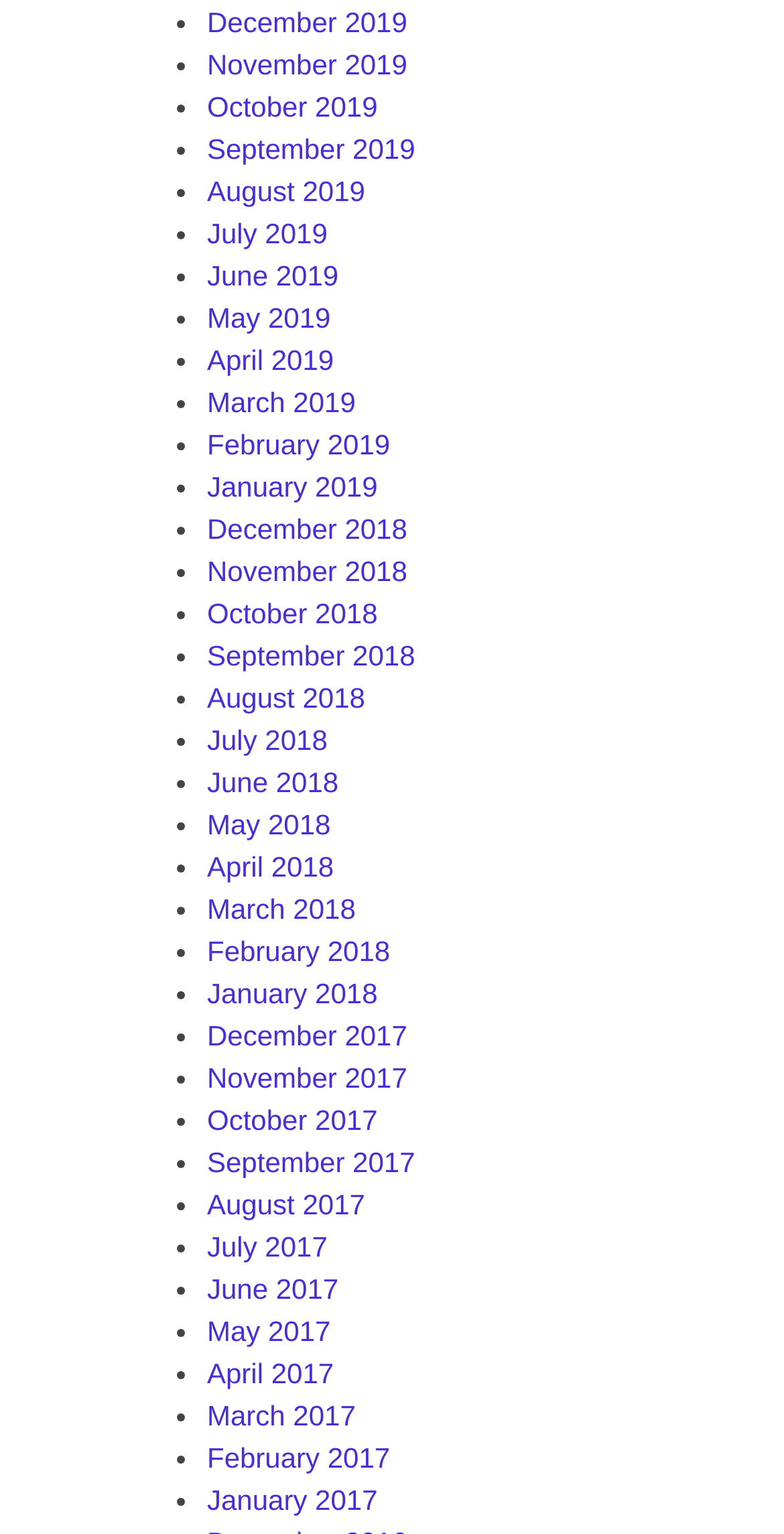What is the latest month listed? From the image, respond with a single word or brief phrase.

December 2019